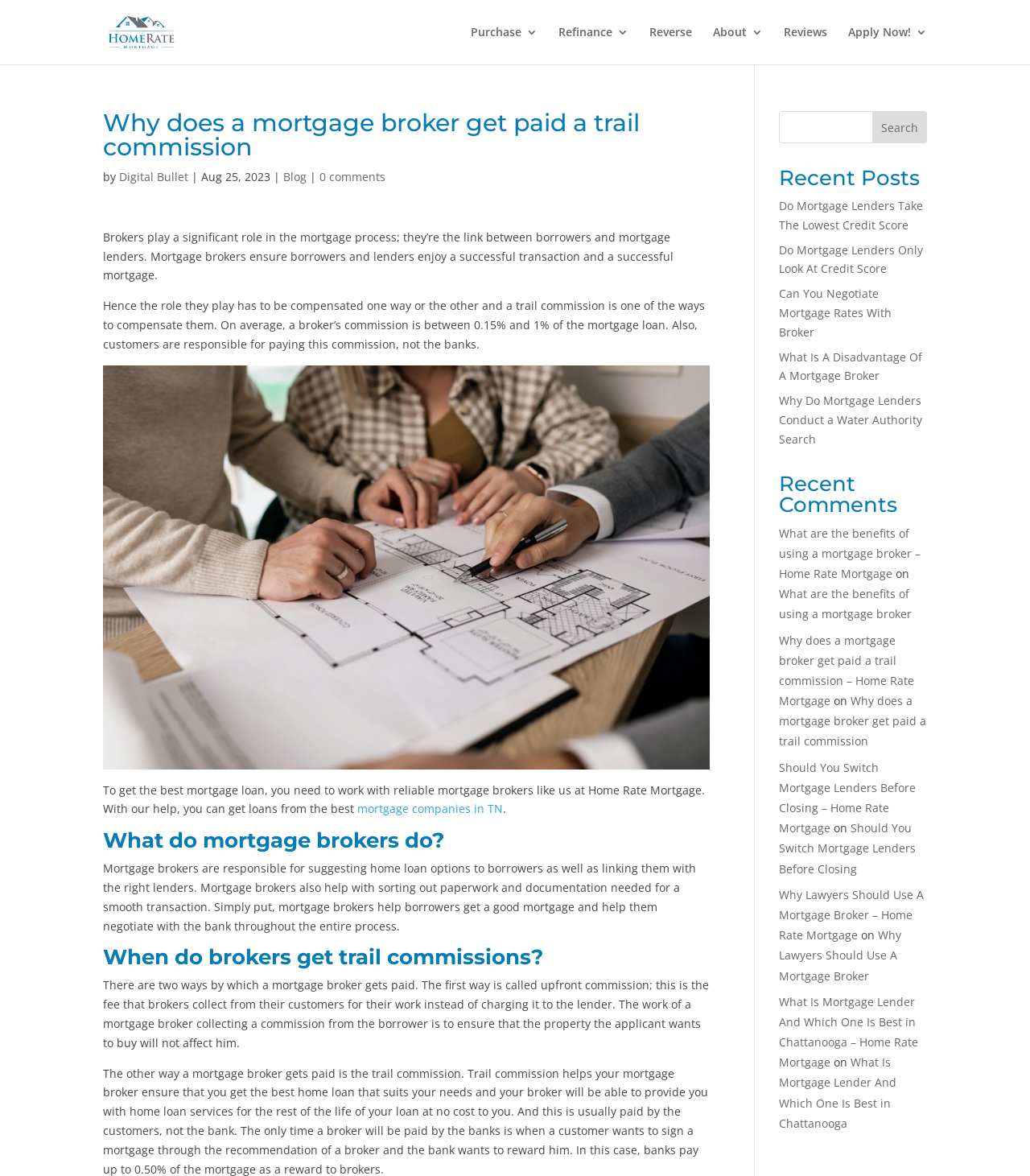Locate the bounding box coordinates of the region to be clicked to comply with the following instruction: "Search for something". The coordinates must be four float numbers between 0 and 1, in the form [left, top, right, bottom].

[0.756, 0.094, 0.9, 0.122]